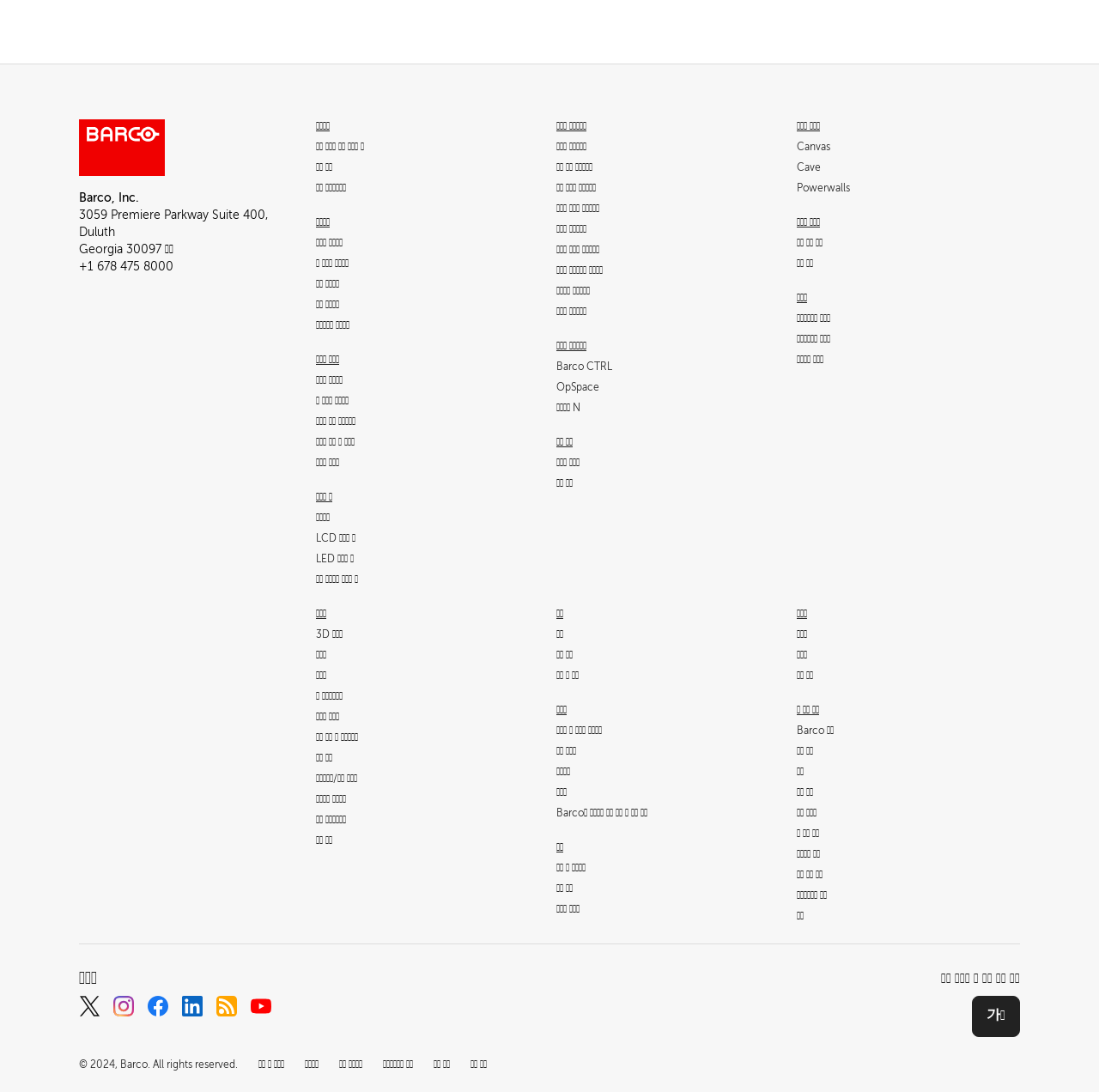Pinpoint the bounding box coordinates of the area that must be clicked to complete this instruction: "View the '의료용 디스플레이' page".

[0.506, 0.11, 0.534, 0.121]